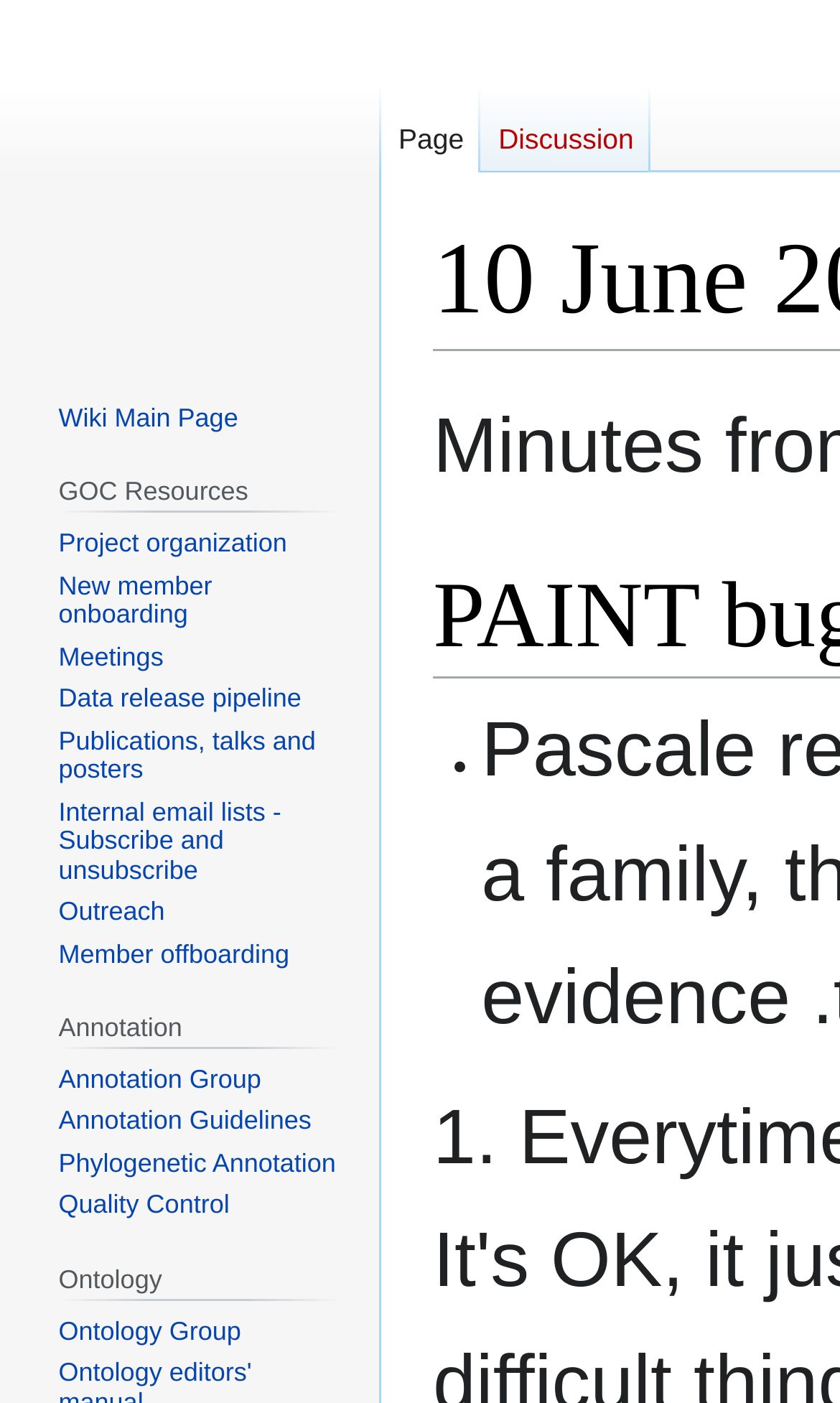How many links are there under 'Annotation'?
Observe the image and answer the question with a one-word or short phrase response.

5